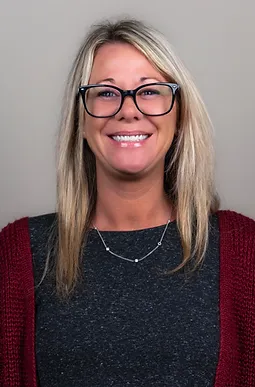What age groups does Marie specialize in working with?
Please answer using one word or phrase, based on the screenshot.

Adolescents and adults